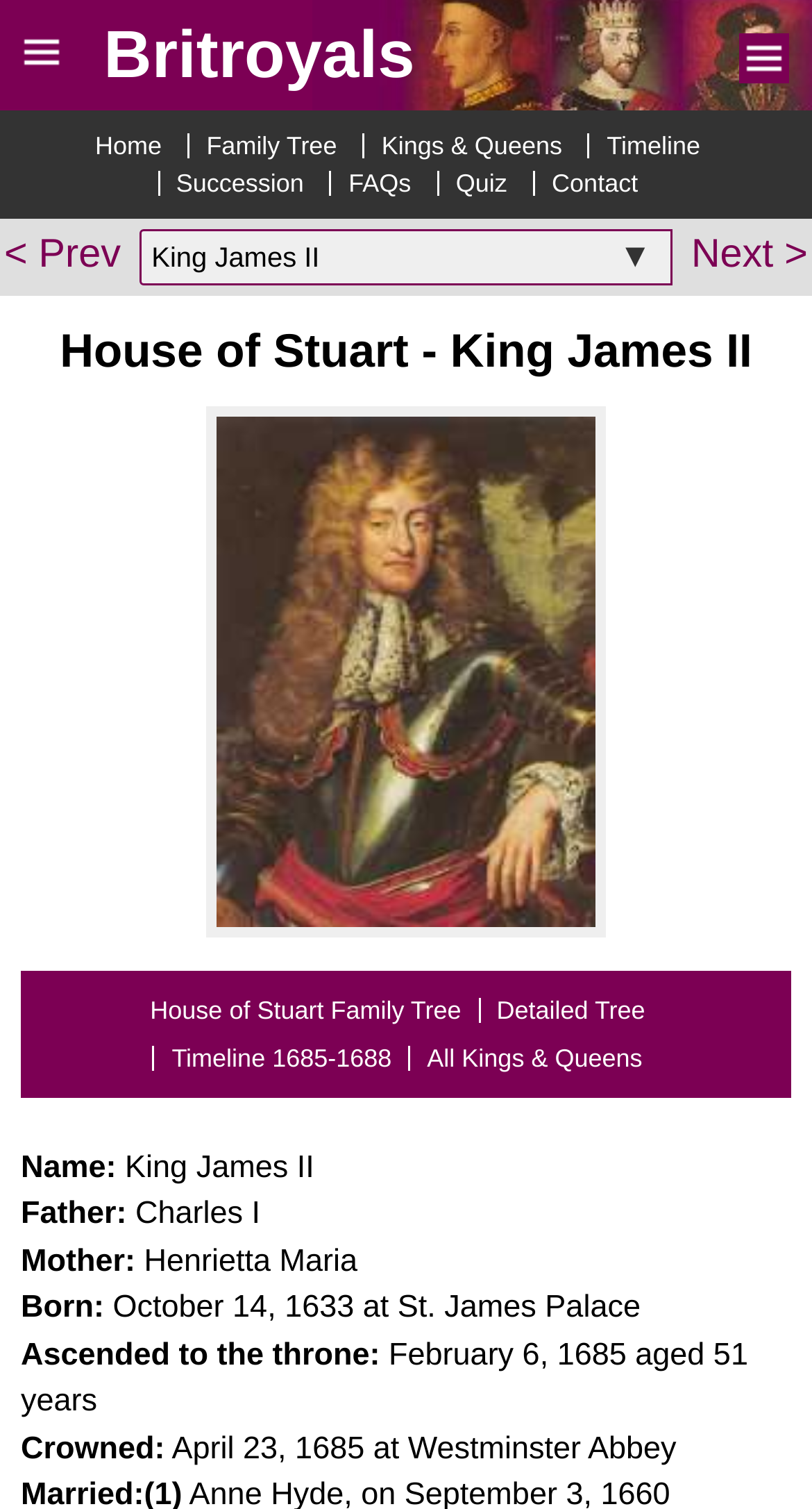Using details from the image, please answer the following question comprehensively:
Where was King James II born?

I found the answer by looking at the section that lists the king's details, where it says 'Born:' and then lists 'October 14, 1633 at St. James Palace' as the answer.